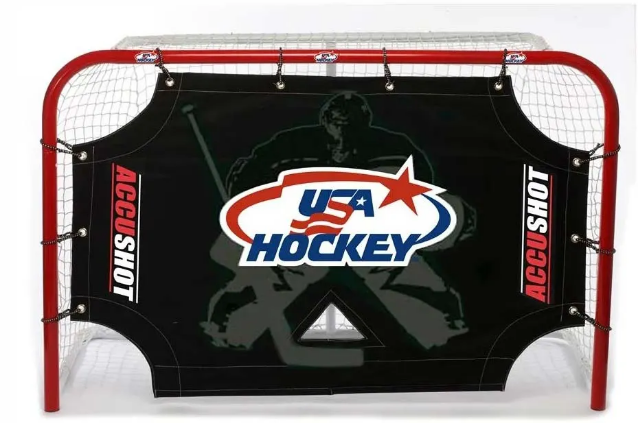Describe the image thoroughly.

The image features a hockey goal with a black target netting designed for training purposes. Prominently displayed on the net is the logo of "USA HOCKEY," which includes a red star and the word "HOCKEY" in bold blue lettering. Flanking the target are the words "ACCUSHOT" on both sides, indicating its use for precision shooting practice. The target net displays a triangular opening at the bottom center, which serves as a specific scoring area for shooters to aim at. This setup is intended to help players improve their accuracy by focusing on key goal areas, enhancing their skills in shooting at critical gaps that goalies tend to leave open.